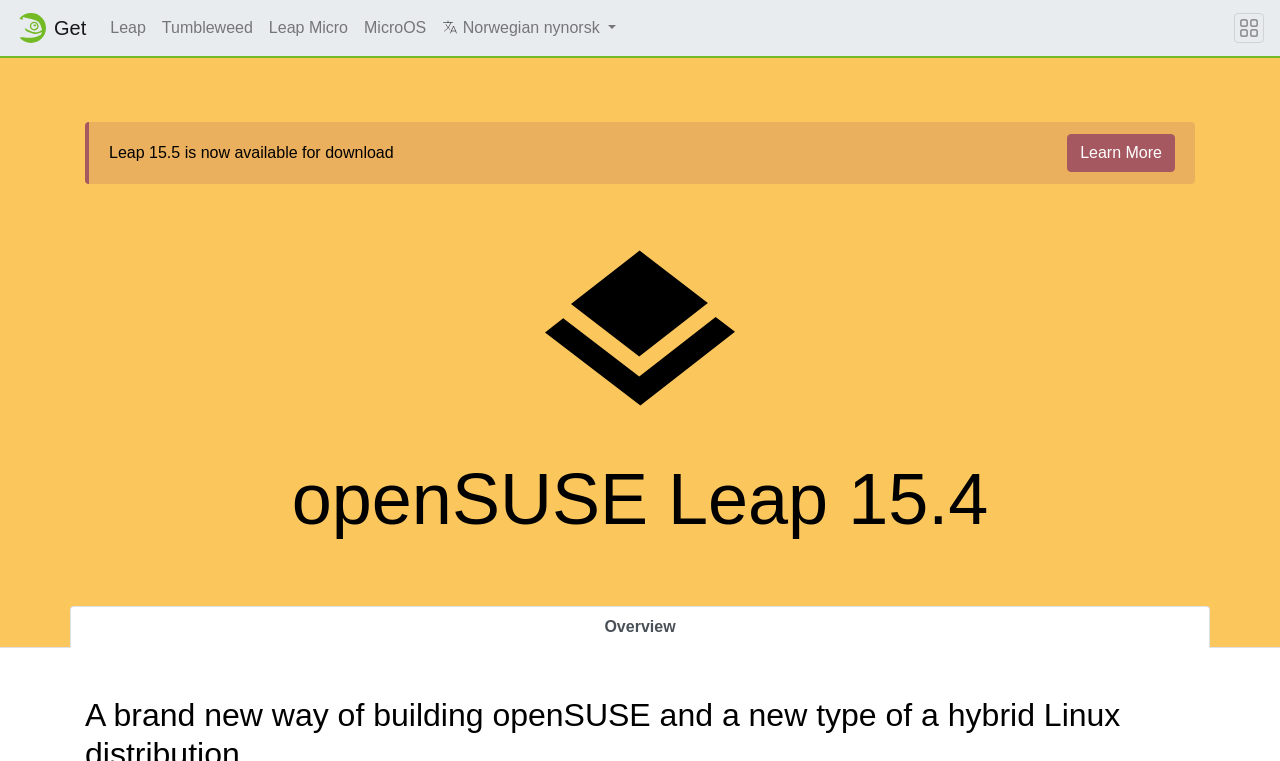Given the description: "parent_node: Get", determine the bounding box coordinates of the UI element. The coordinates should be formatted as four float numbers between 0 and 1, [left, top, right, bottom].

[0.964, 0.017, 0.988, 0.057]